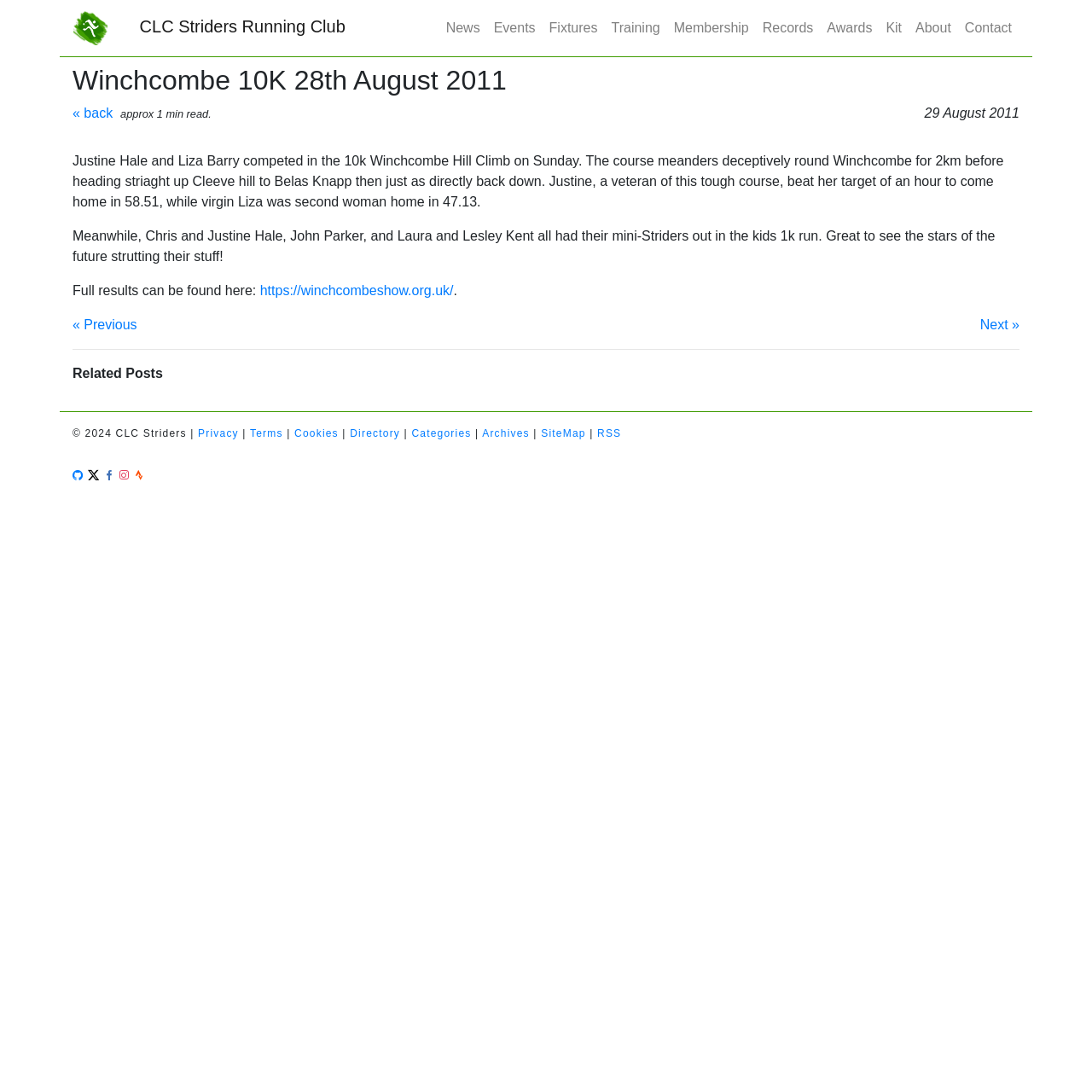Given the element description Terms, predict the bounding box coordinates for the UI element in the webpage screenshot. The format should be (top-left x, top-left y, bottom-right x, bottom-right y), and the values should be between 0 and 1.

[0.229, 0.392, 0.259, 0.403]